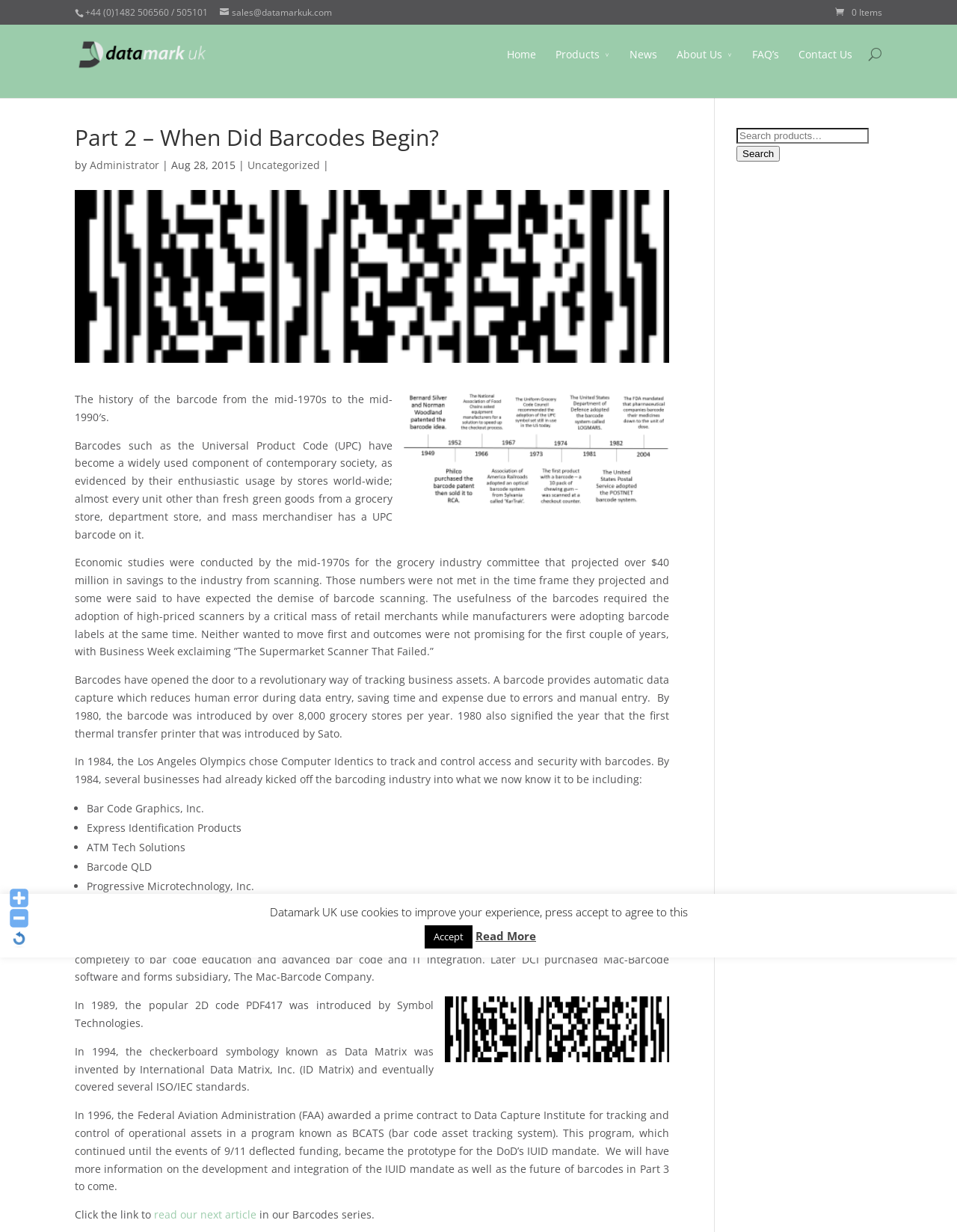Pinpoint the bounding box coordinates of the clickable area needed to execute the instruction: "View the 'News' page". The coordinates should be specified as four float numbers between 0 and 1, i.e., [left, top, right, bottom].

[0.658, 0.037, 0.687, 0.069]